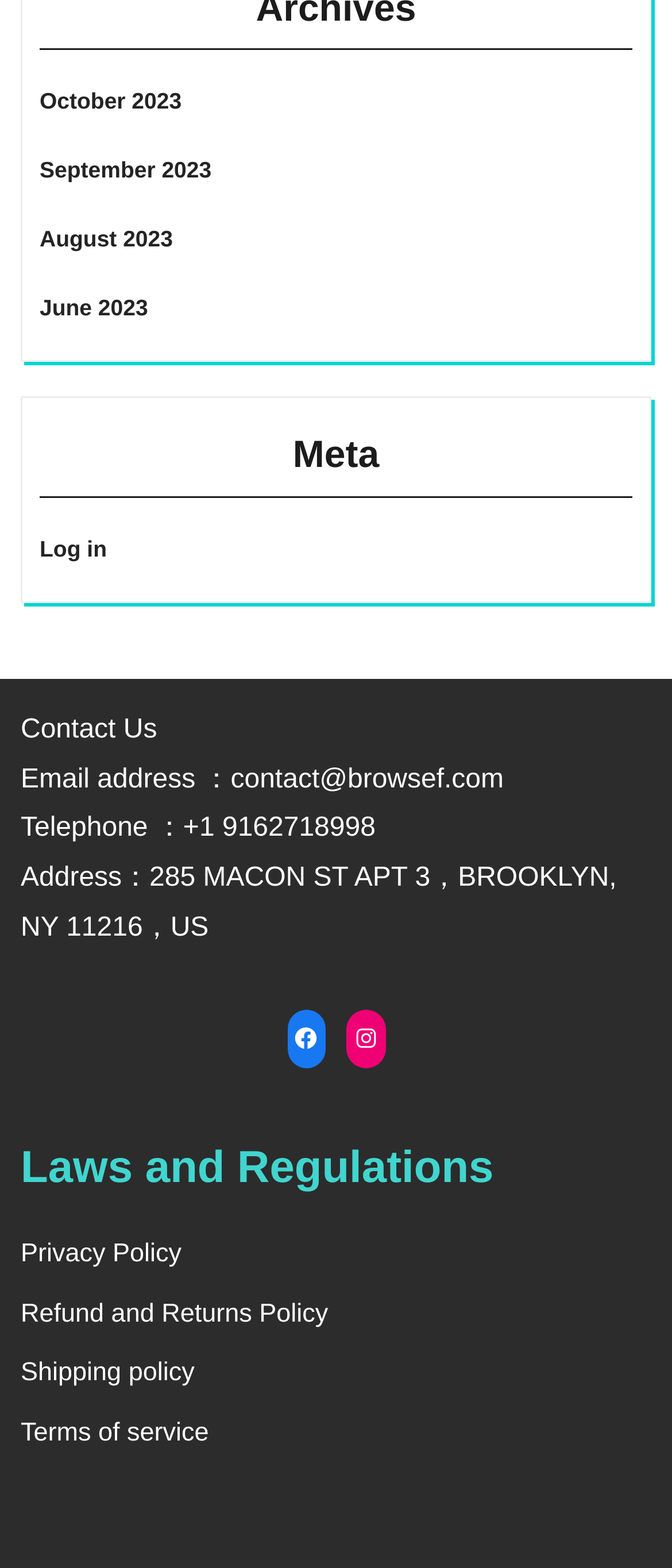Please indicate the bounding box coordinates of the element's region to be clicked to achieve the instruction: "View Privacy Policy". Provide the coordinates as four float numbers between 0 and 1, i.e., [left, top, right, bottom].

[0.031, 0.791, 0.27, 0.809]